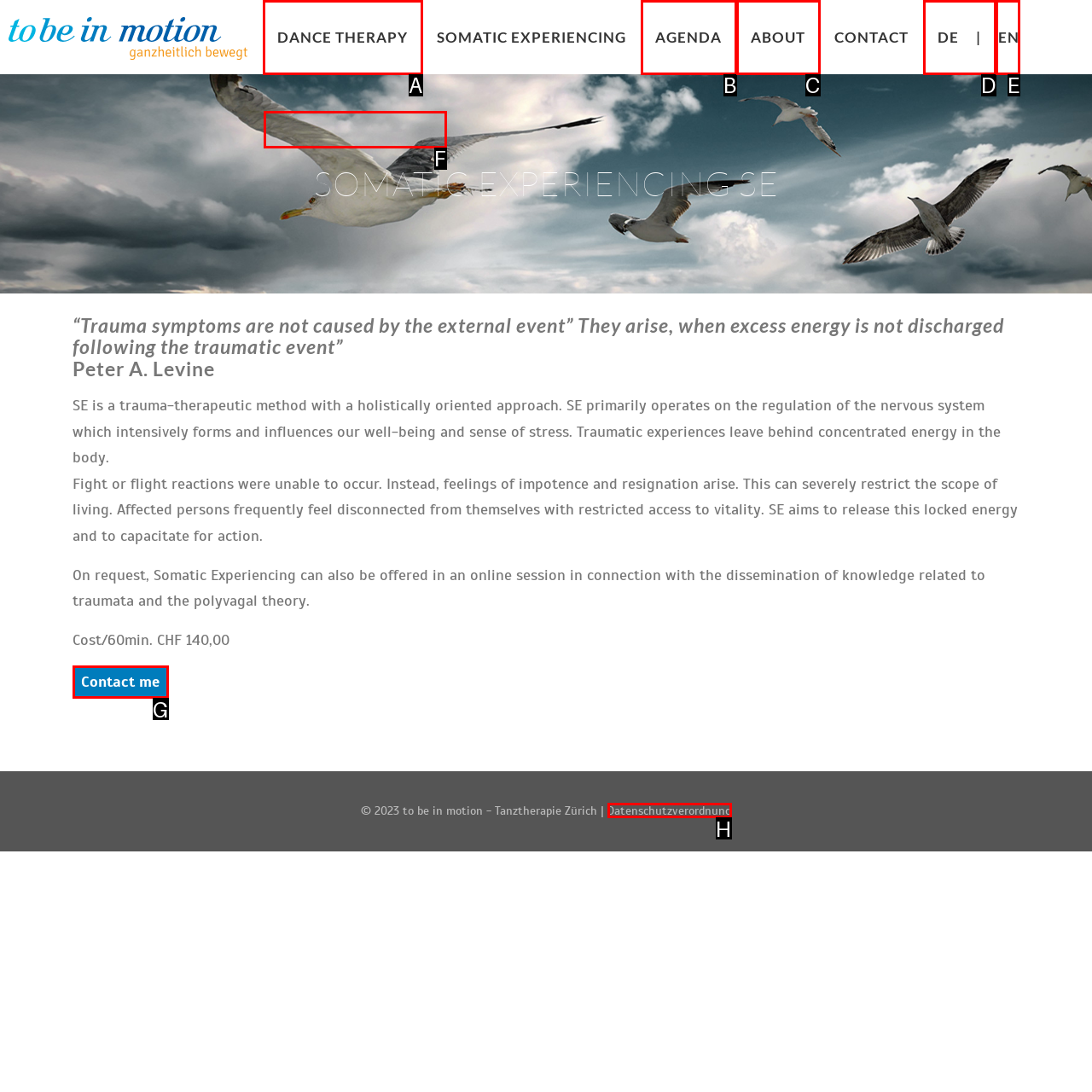Tell me which option I should click to complete the following task: Click on DANCE THERAPY
Answer with the option's letter from the given choices directly.

A